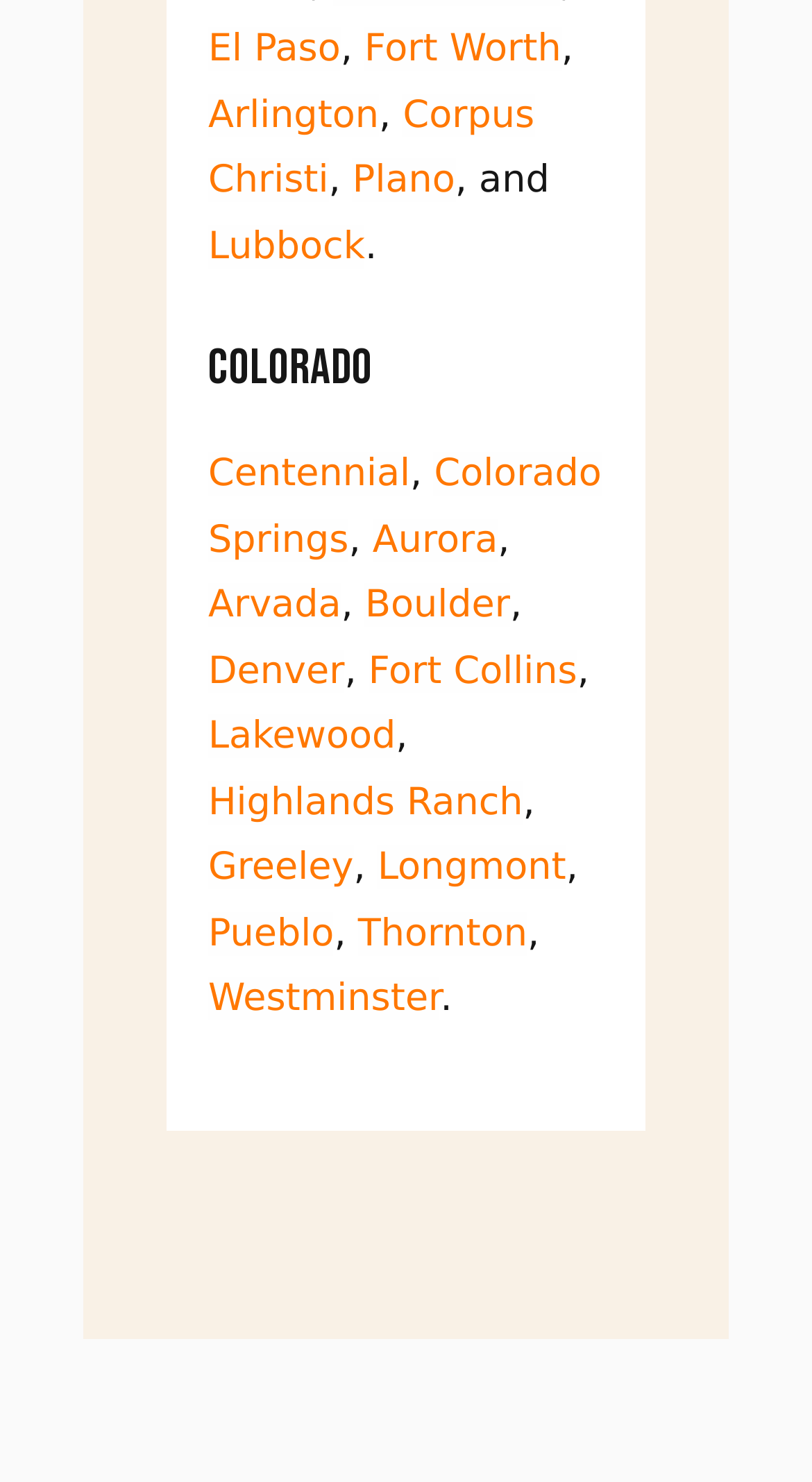Locate the bounding box of the user interface element based on this description: "Fort Collins".

[0.454, 0.438, 0.711, 0.468]